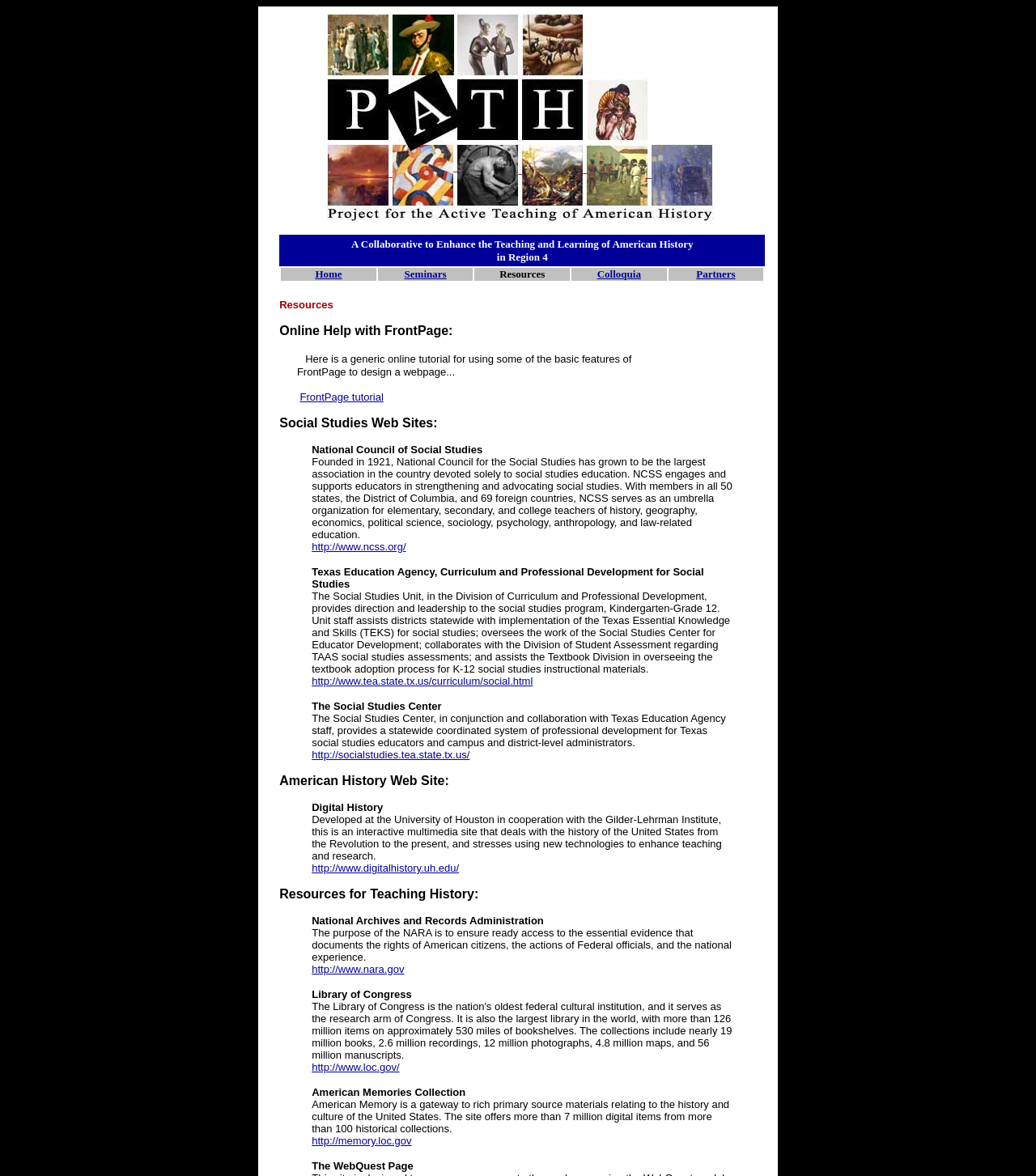Find the bounding box coordinates of the element I should click to carry out the following instruction: "Click on Partners".

[0.645, 0.228, 0.737, 0.239]